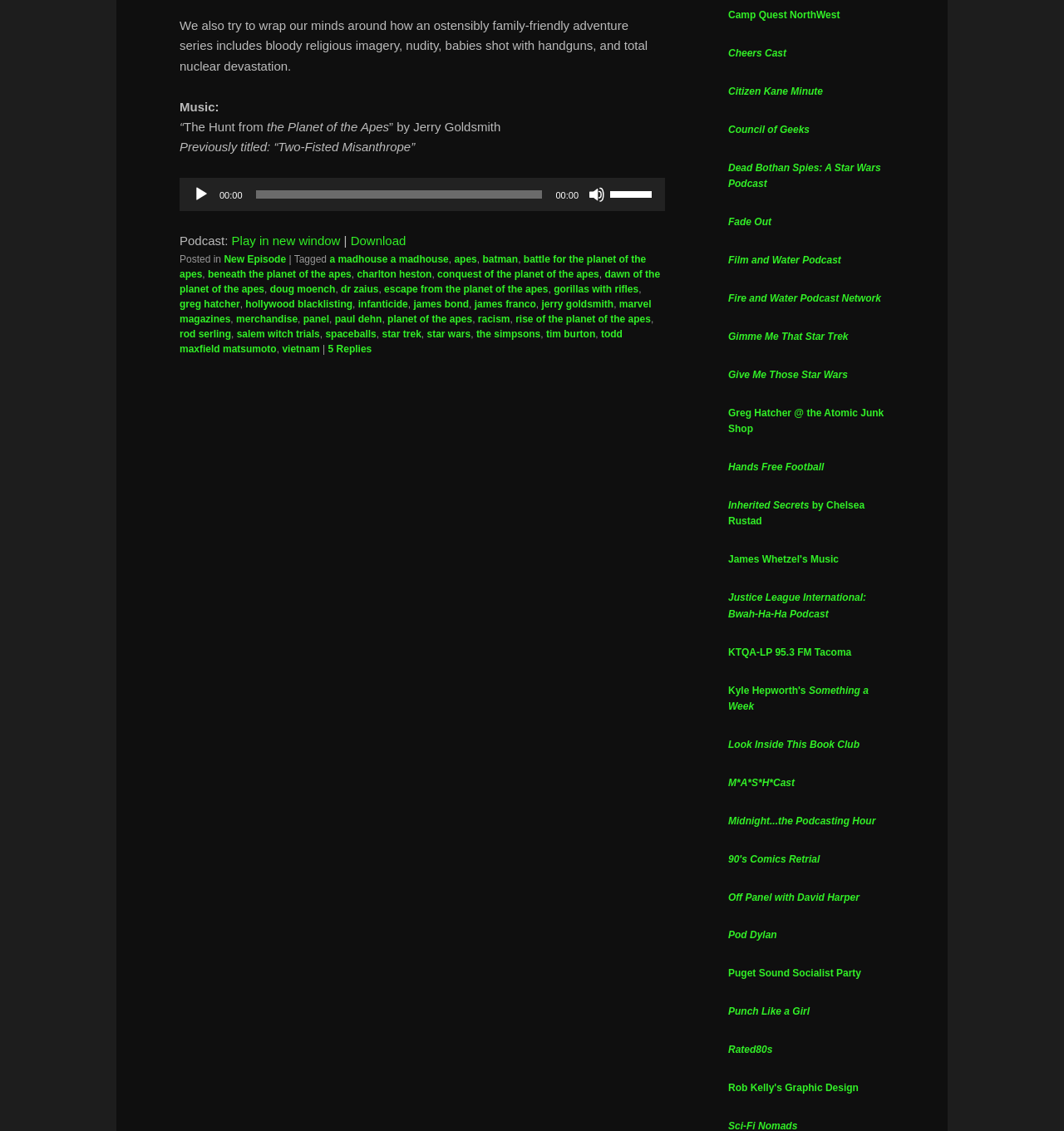What is the initial time displayed on the timer?
Observe the image and answer the question with a one-word or short phrase response.

00:00